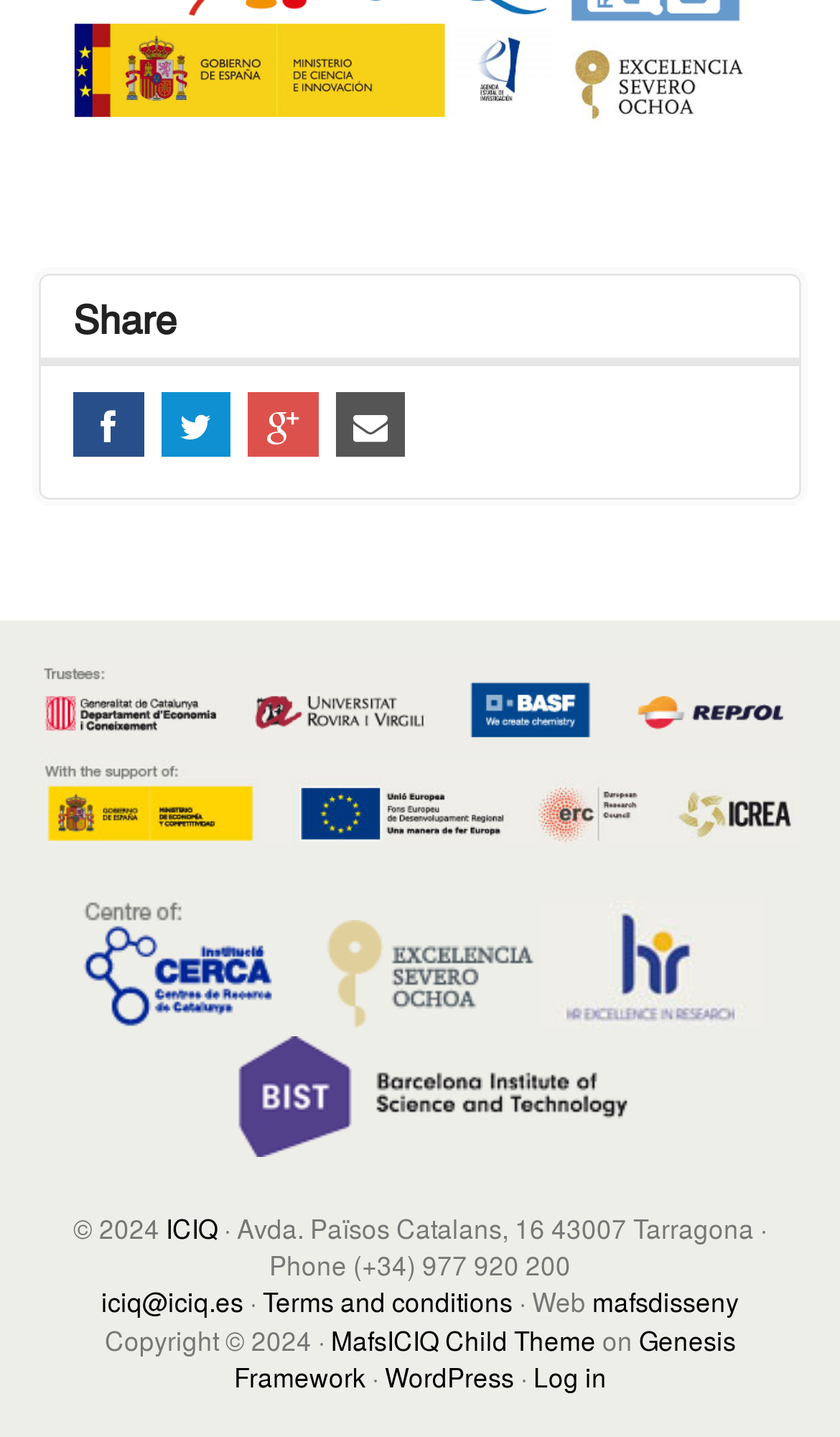Show me the bounding box coordinates of the clickable region to achieve the task as per the instruction: "Log in".

[0.635, 0.945, 0.722, 0.972]